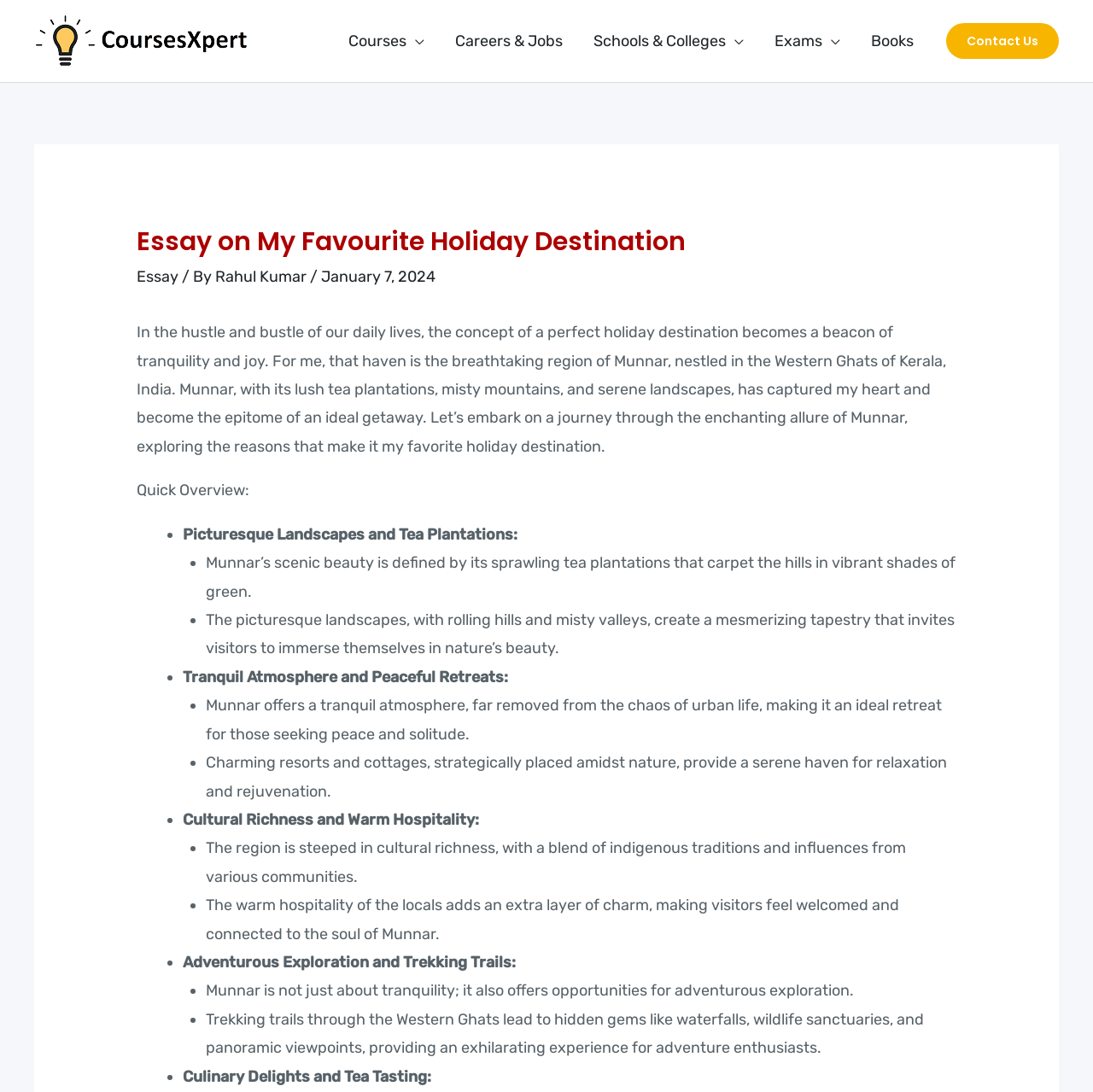Offer a comprehensive description of the webpage’s content and structure.

The webpage is about an essay on "My Favourite Holiday Destination" which is Munnar, a region in Kerala, India. At the top left corner, there is a logo of "CoursesXpert" with a navigation menu below it, containing links to various categories such as "Careers & Jobs", "Schools & Colleges", "Exams", and "Books". On the top right corner, there is a "Contact Us" link.

The main content of the webpage is an essay about Munnar, which is divided into sections with headings and bullet points. The essay starts with an introduction to Munnar, describing it as a haven of tranquility and joy. The author then explains why Munnar is their favorite holiday destination, citing its picturesque landscapes, tranquil atmosphere, cultural richness, and opportunities for adventurous exploration.

The essay is structured into sections, each highlighting a unique aspect of Munnar. The sections include "Picturesque Landscapes and Tea Plantations", "Tranquil Atmosphere and Peaceful Retreats", "Cultural Richness and Warm Hospitality", "Adventurous Exploration and Trekking Trails", and "Culinary Delights and Tea Tasting". Each section has bullet points that provide more details about the topic.

Throughout the essay, there are no images, but the text is well-structured and easy to read. The author's writing style is descriptive and engaging, making the reader feel like they are experiencing Munnar firsthand.